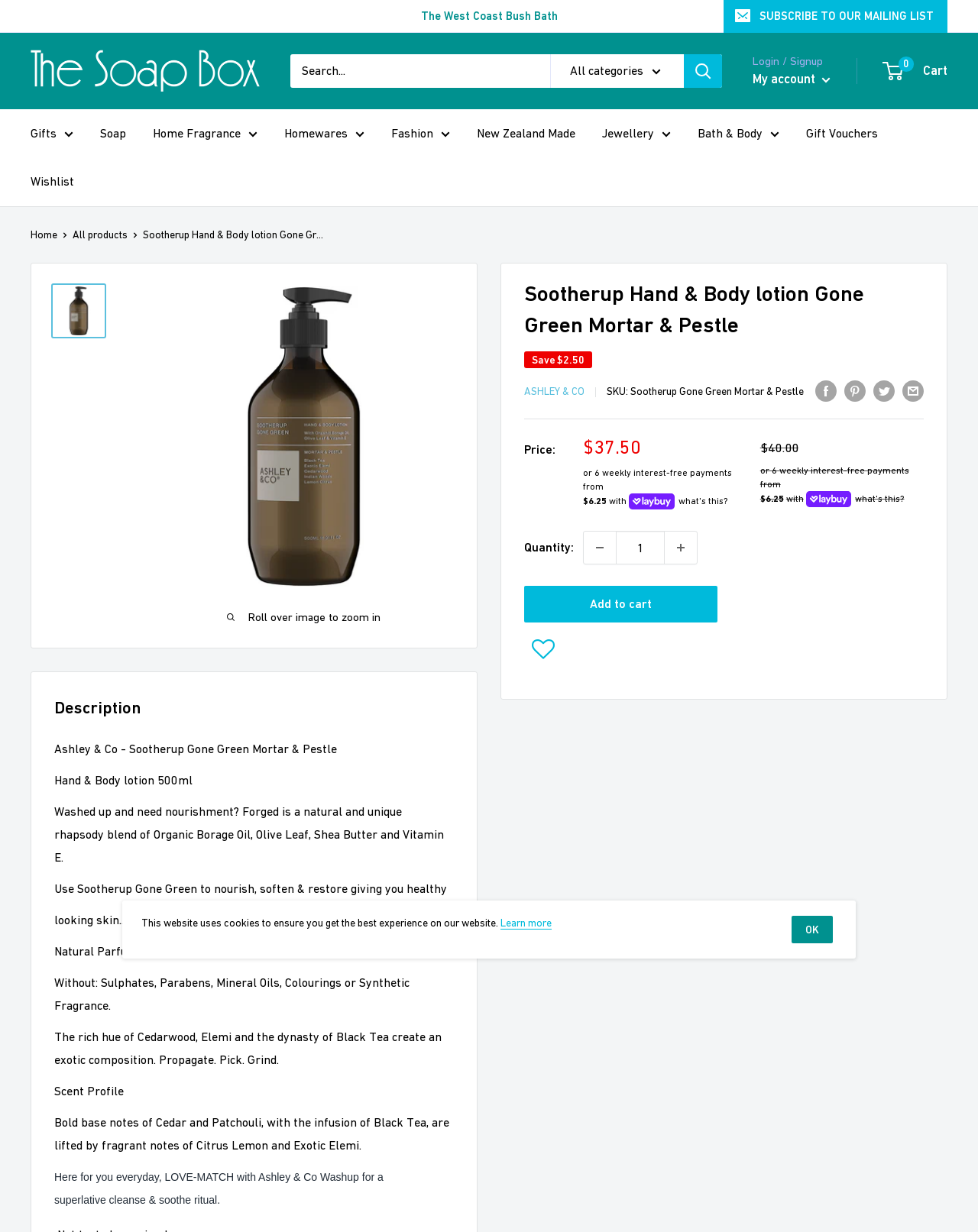Please mark the bounding box coordinates of the area that should be clicked to carry out the instruction: "Add to cart".

[0.536, 0.475, 0.733, 0.505]